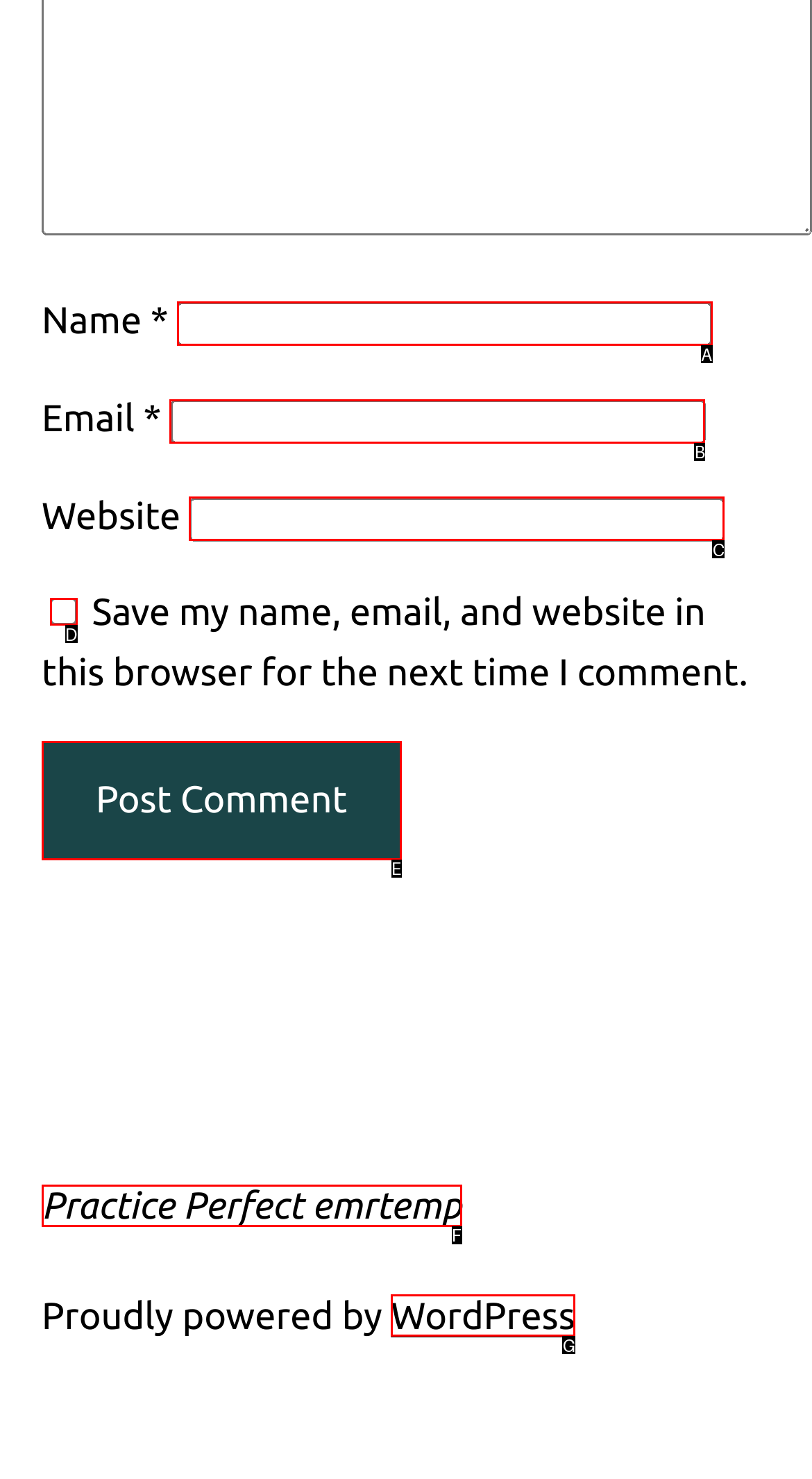Find the option that matches this description: parent_node: Email * aria-describedby="email-notes" name="email"
Provide the matching option's letter directly.

B